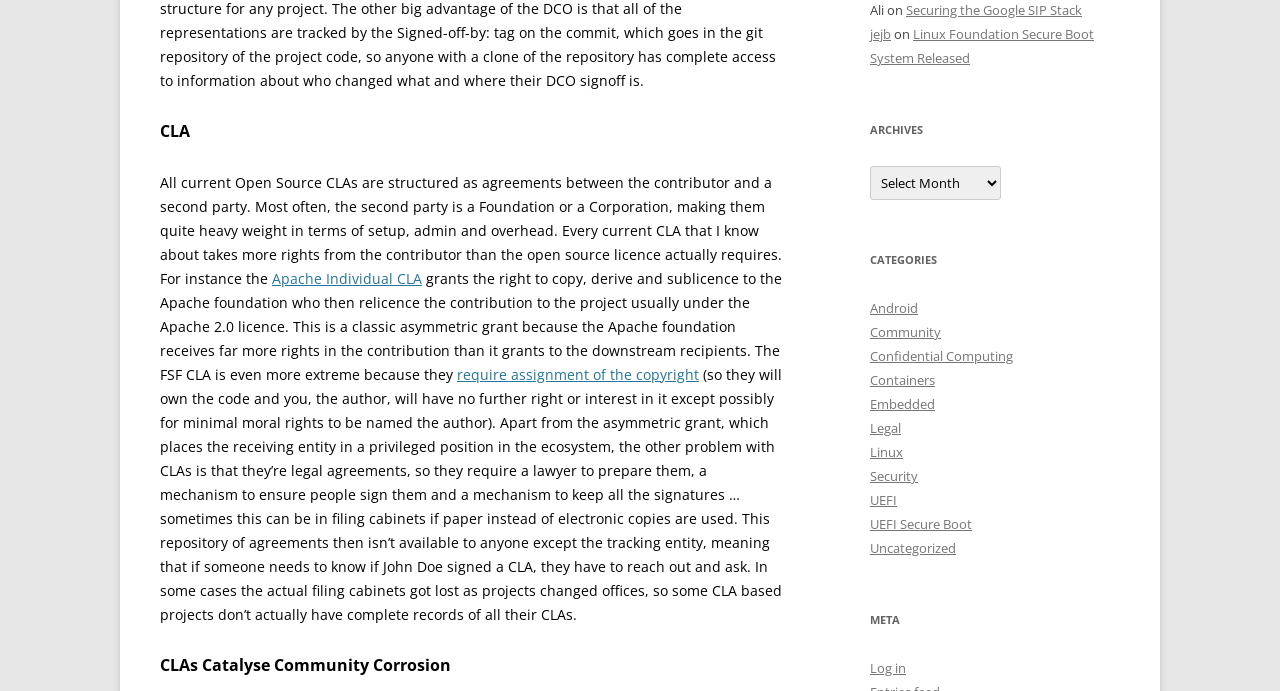Using the description: "Uncategorized", determine the UI element's bounding box coordinates. Ensure the coordinates are in the format of four float numbers between 0 and 1, i.e., [left, top, right, bottom].

[0.68, 0.78, 0.747, 0.807]